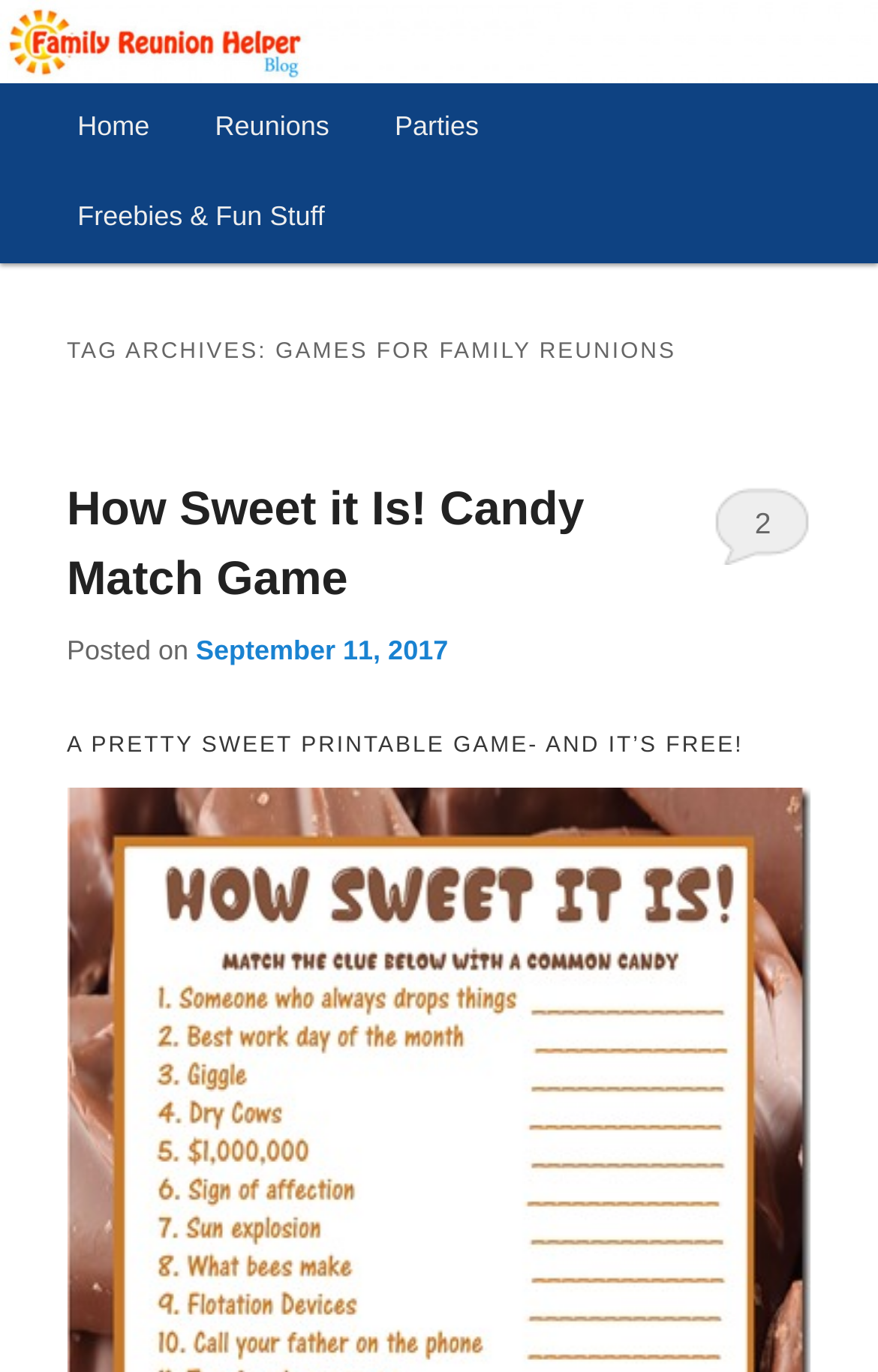Please specify the bounding box coordinates of the area that should be clicked to accomplish the following instruction: "Read the 'How Sweet it Is! Candy Match Game' article". The coordinates should consist of four float numbers between 0 and 1, i.e., [left, top, right, bottom].

[0.076, 0.352, 0.665, 0.442]